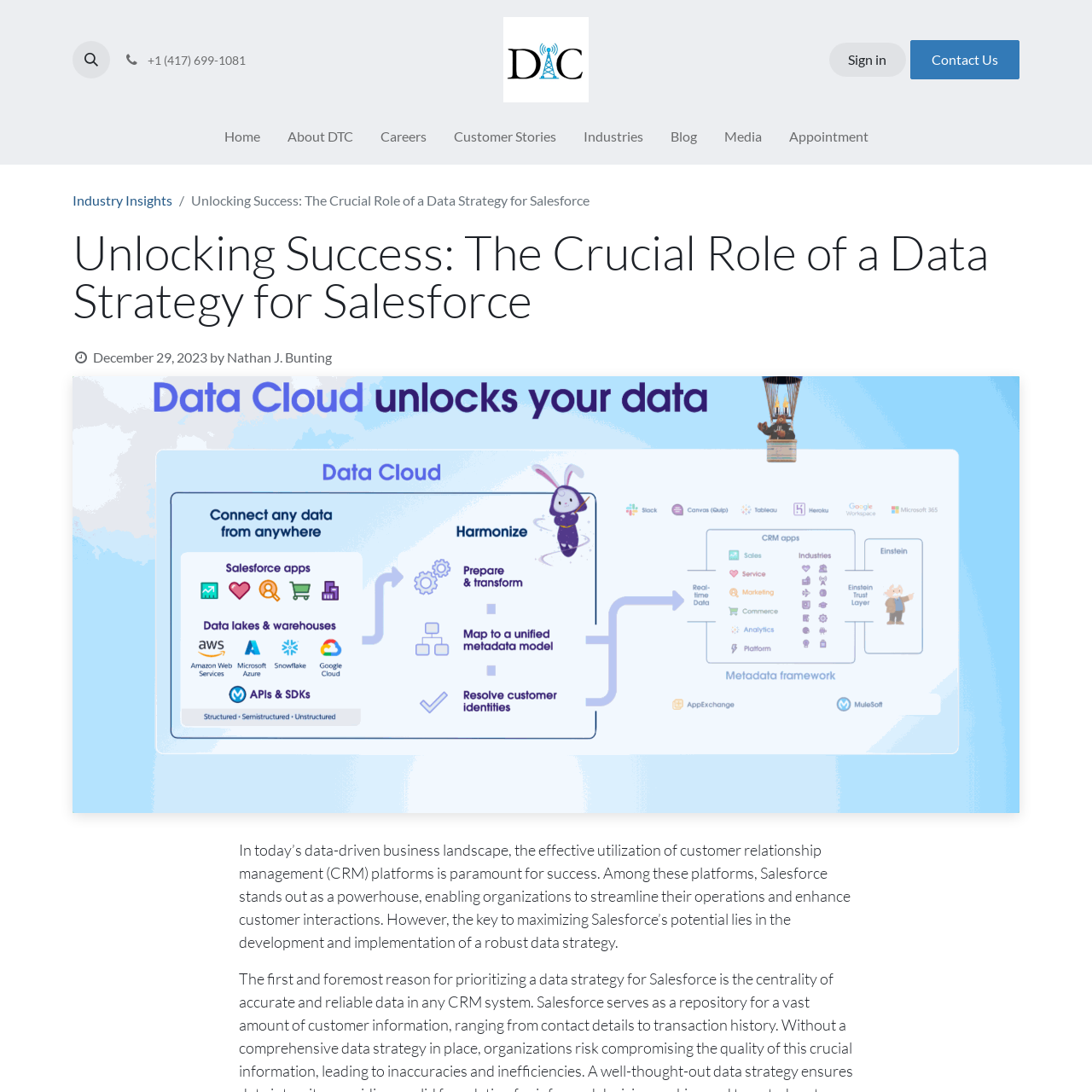Offer a comprehensive description of the webpage’s content and structure.

The webpage is about the crucial role of a data strategy for Salesforce, with the title "Unlocking Success: The Crucial Role of a Data Strategy for Salesforce" prominently displayed at the top. 

At the top left, there is a navigation menu with a button and a phone number link. Next to it, there is a logo of DTC, which is an image. On the top right, there are links to "Sign in" and "Contact Us". 

Below the top navigation, there is a vertical menu with seven items: "Home", "About DTC", "Careers", "Customer Stories", "Industries", "Blog", and "Media", followed by "Appointment". 

Further down, there is a breadcrumb navigation with a link to "Industry Insights" and a static text displaying the title of the webpage. 

The main content of the webpage starts with a heading that repeats the title, followed by a static text showing the date "December 29, 2023", and the author's name "Nathan J. Bunting". 

The main article begins with a paragraph of text that discusses the importance of effective utilization of customer relationship management (CRM) platforms, specifically Salesforce, and the need for a robust data strategy to maximize its potential.